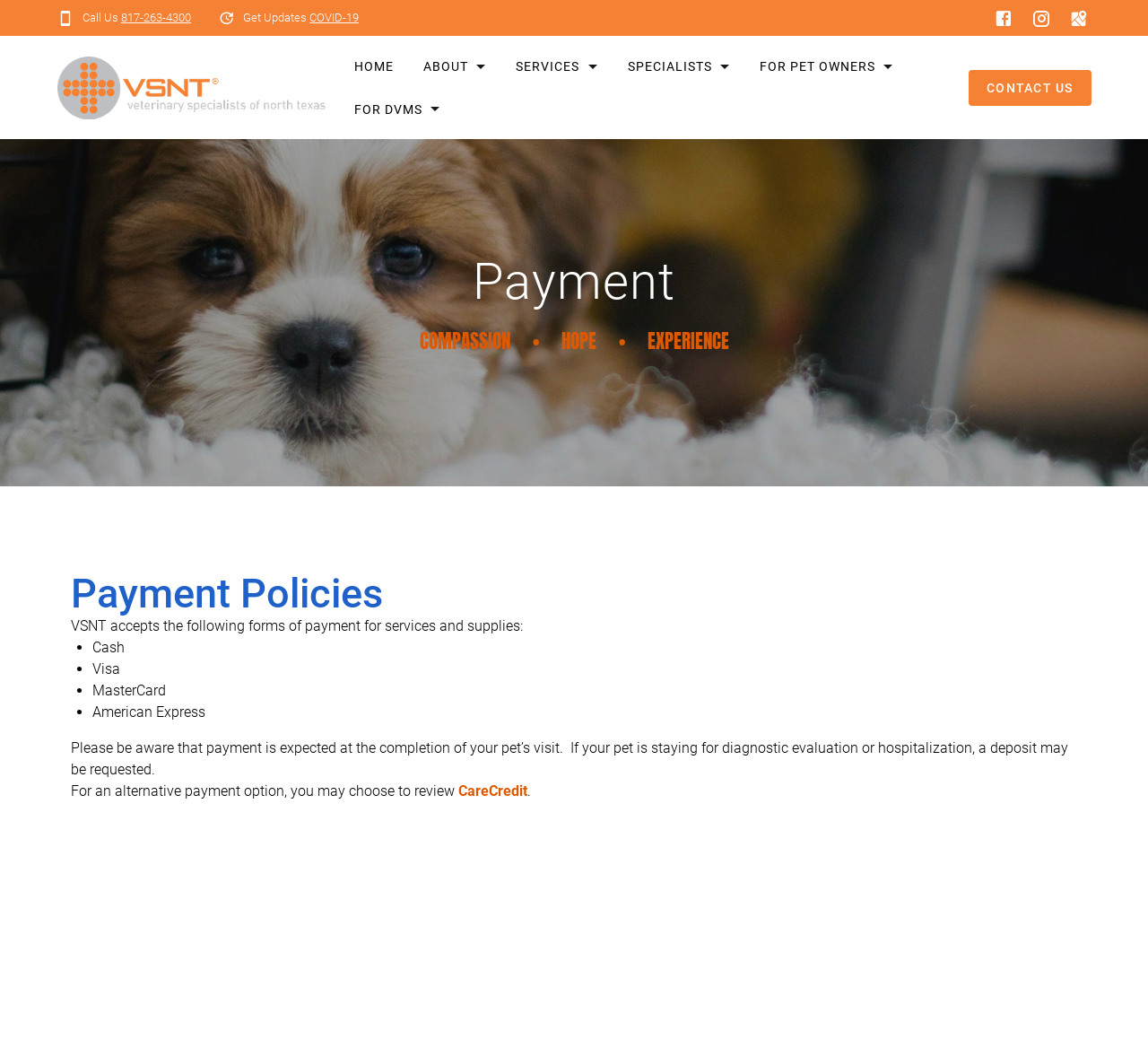Please specify the bounding box coordinates of the area that should be clicked to accomplish the following instruction: "Contact us". The coordinates should consist of four float numbers between 0 and 1, i.e., [left, top, right, bottom].

[0.843, 0.066, 0.95, 0.1]